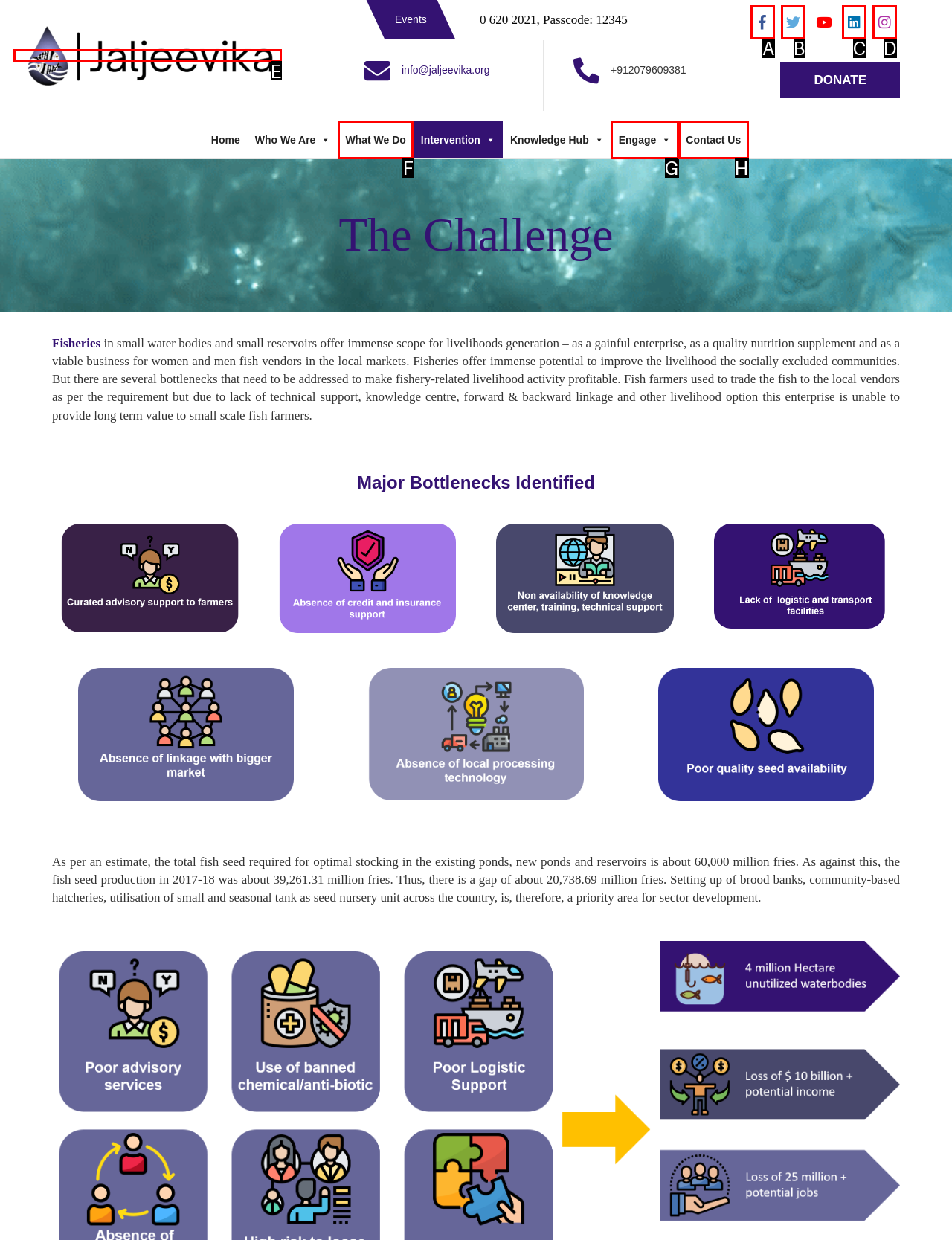Select the appropriate letter to fulfill the given instruction: Click on the 'Contact Us' link
Provide the letter of the correct option directly.

H